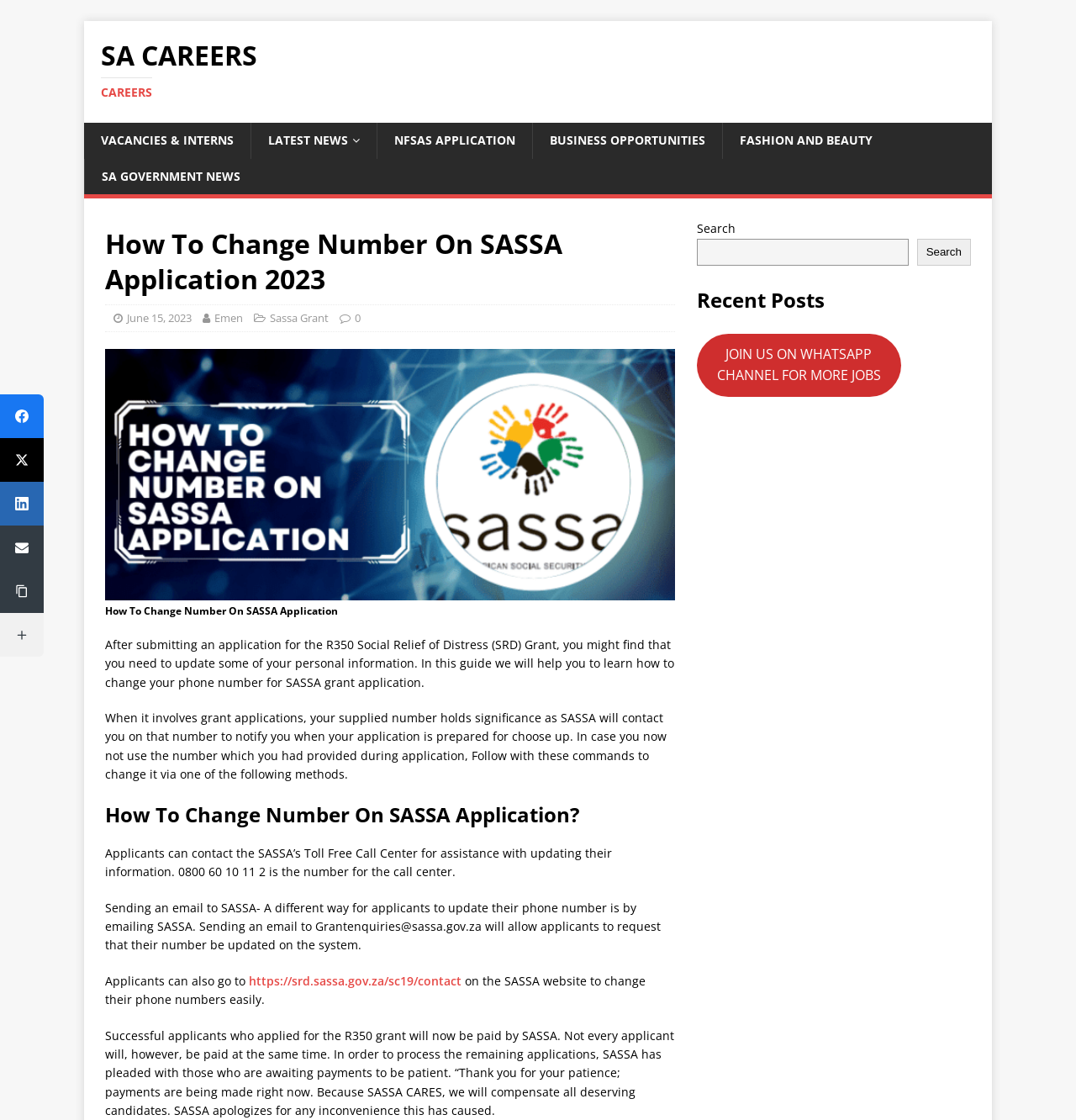Extract the bounding box coordinates for the HTML element that matches this description: "June 15, 2023". The coordinates should be four float numbers between 0 and 1, i.e., [left, top, right, bottom].

[0.118, 0.277, 0.178, 0.291]